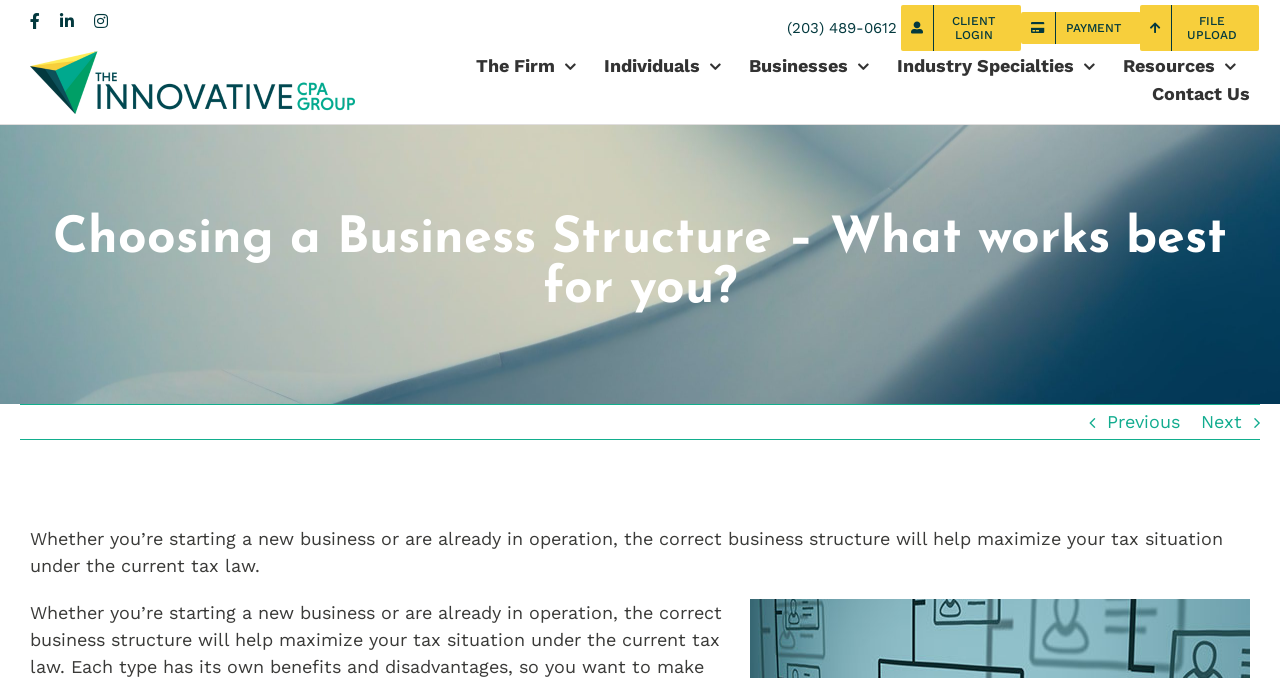How many social media links are on the top left corner?
Kindly give a detailed and elaborate answer to the question.

I counted the links on the top left corner of the webpage and found three social media links: 'facebook', 'linkedin', and 'instagram'.